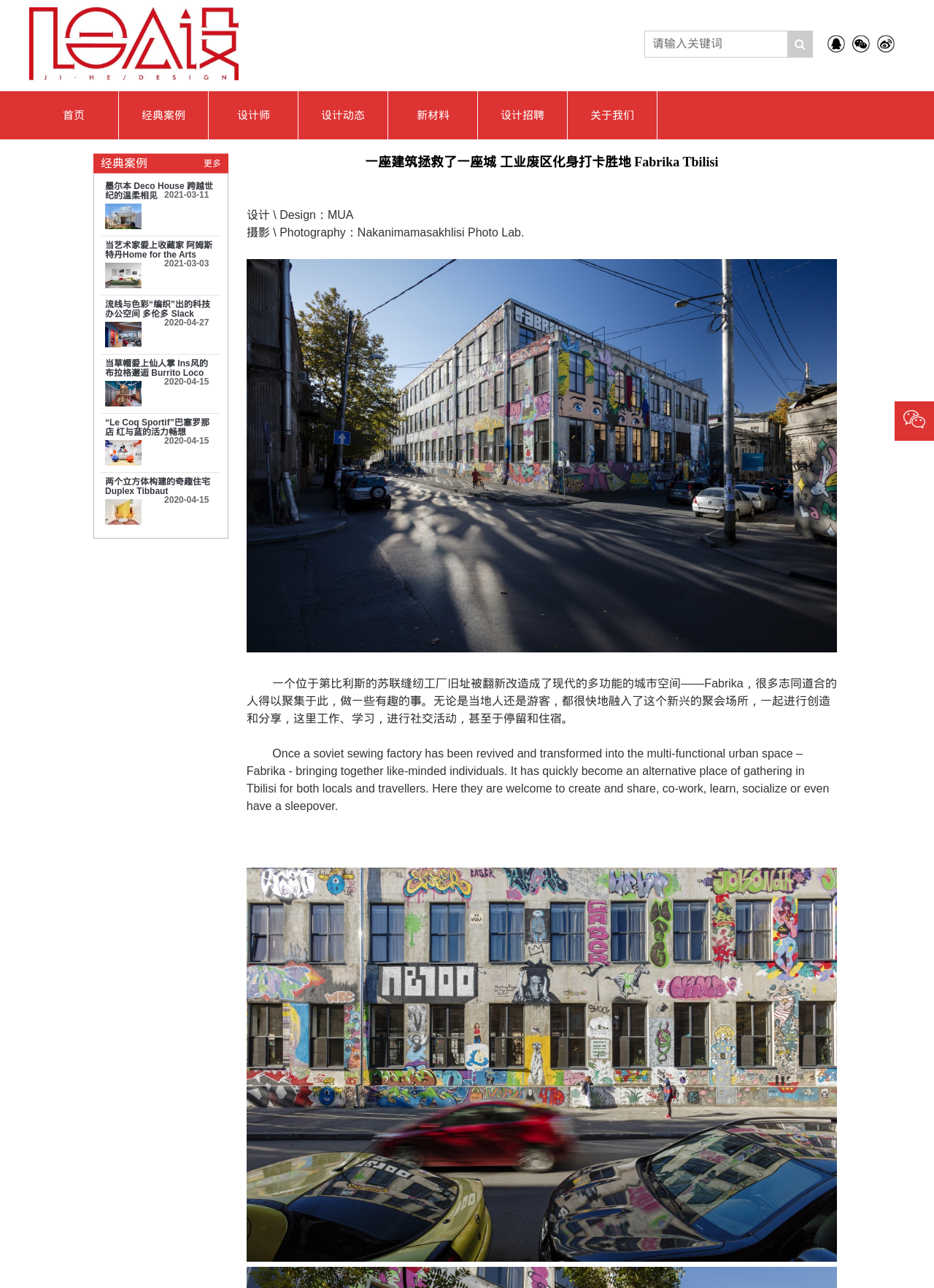Determine the bounding box coordinates for the clickable element required to fulfill the instruction: "go to homepage". Provide the coordinates as four float numbers between 0 and 1, i.e., [left, top, right, bottom].

[0.031, 0.071, 0.127, 0.108]